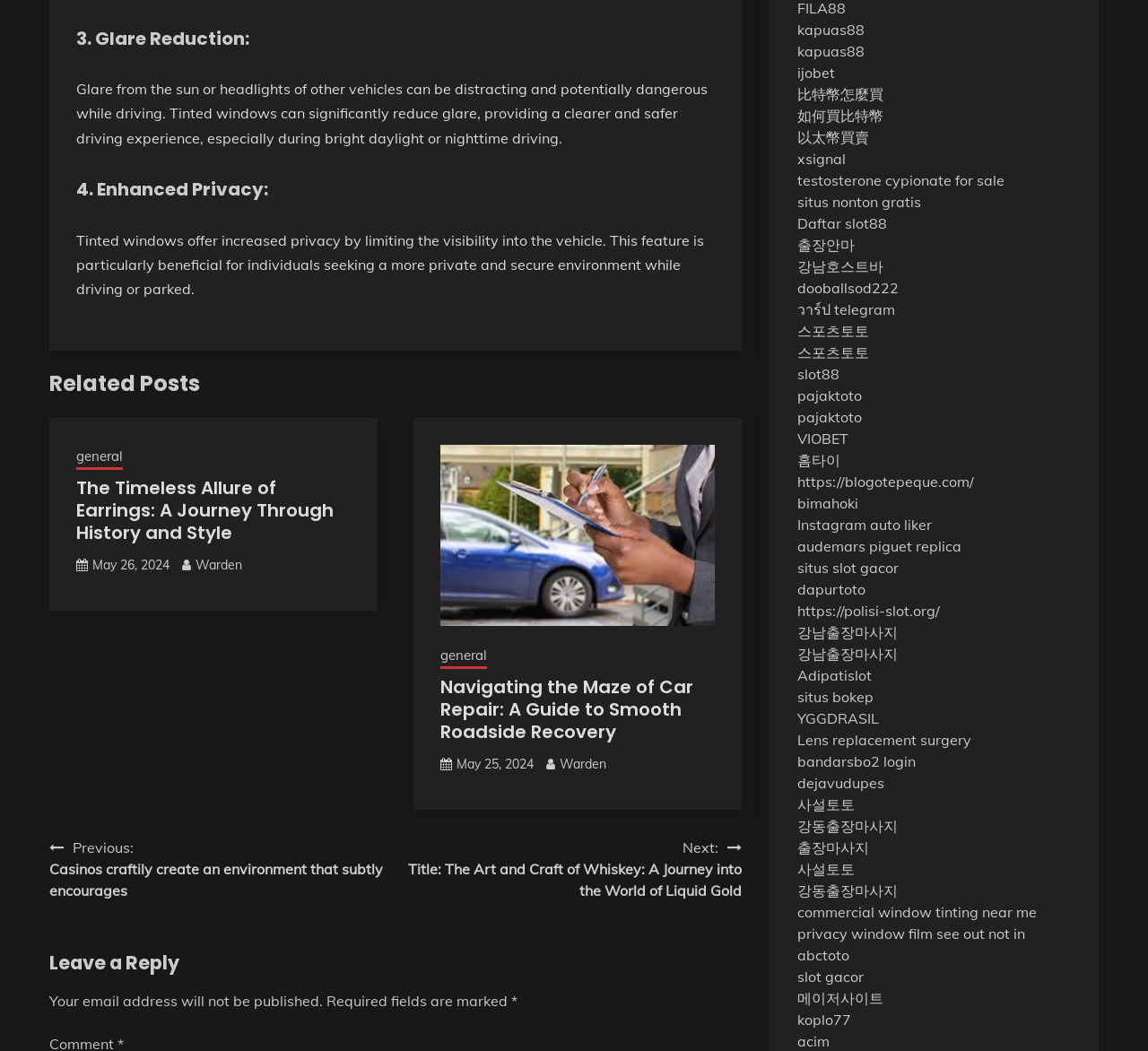What is the topic of the third heading?
Using the image provided, answer with just one word or phrase.

Enhanced Privacy